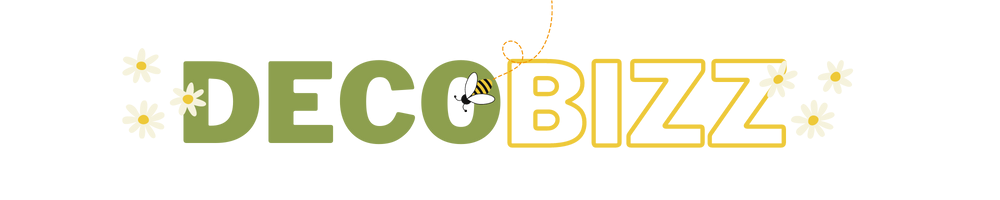Break down the image and provide a full description, noting any significant aspects.

The image features the vibrant logo of the "DecoBizz Lifestyle Blog," which prominently displays the name "DECOBIZZ" in bold, playful typography. The letters "D" and "B" are accented in green, creating a lively contrast with the yellow letters that further highlight the blog’s inviting nature. The design is adorned with whimsical flowers and a buzzing bee, enhancing its cheerful aesthetic and embodying themes of creativity and nature. This logo perfectly encapsulates the essence of the blog, which focuses on lifestyle topics, personal growth, and a vibrant approach to life.